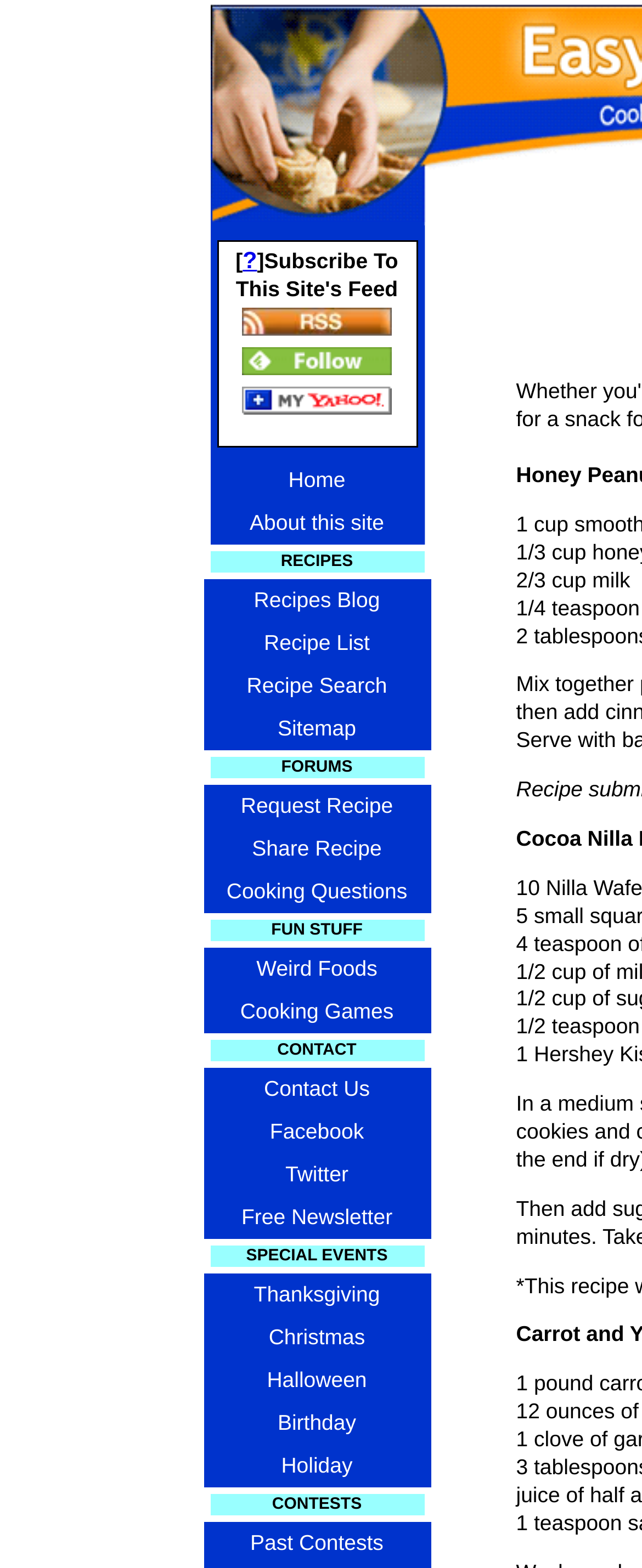What is the last special event mentioned? Please answer the question using a single word or phrase based on the image.

Holiday